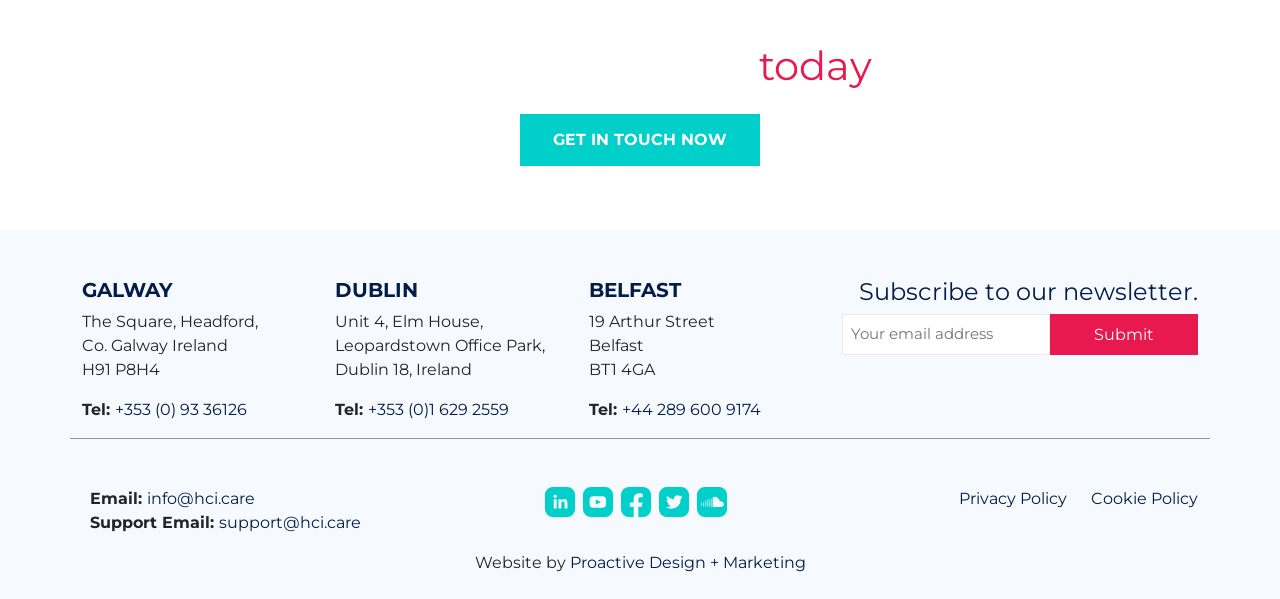What is the phone number of the Dublin office?
Based on the visual details in the image, please answer the question thoroughly.

I found the phone number of the Dublin office by looking at the link element under the 'DUBLIN' heading, which is '+353 (0)1 629 2559'.